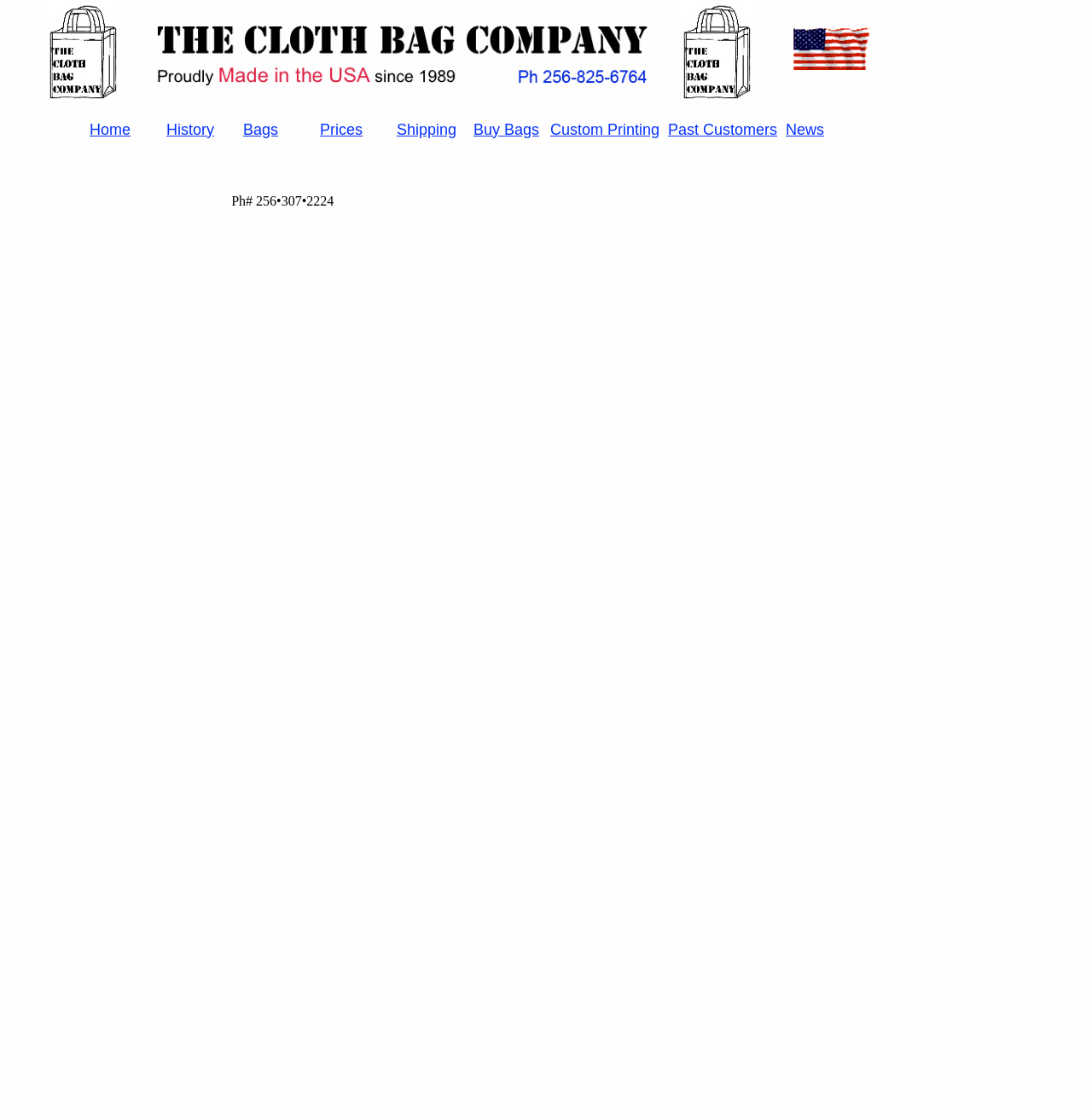Please find the bounding box coordinates of the element's region to be clicked to carry out this instruction: "View Prices".

[0.293, 0.109, 0.355, 0.123]